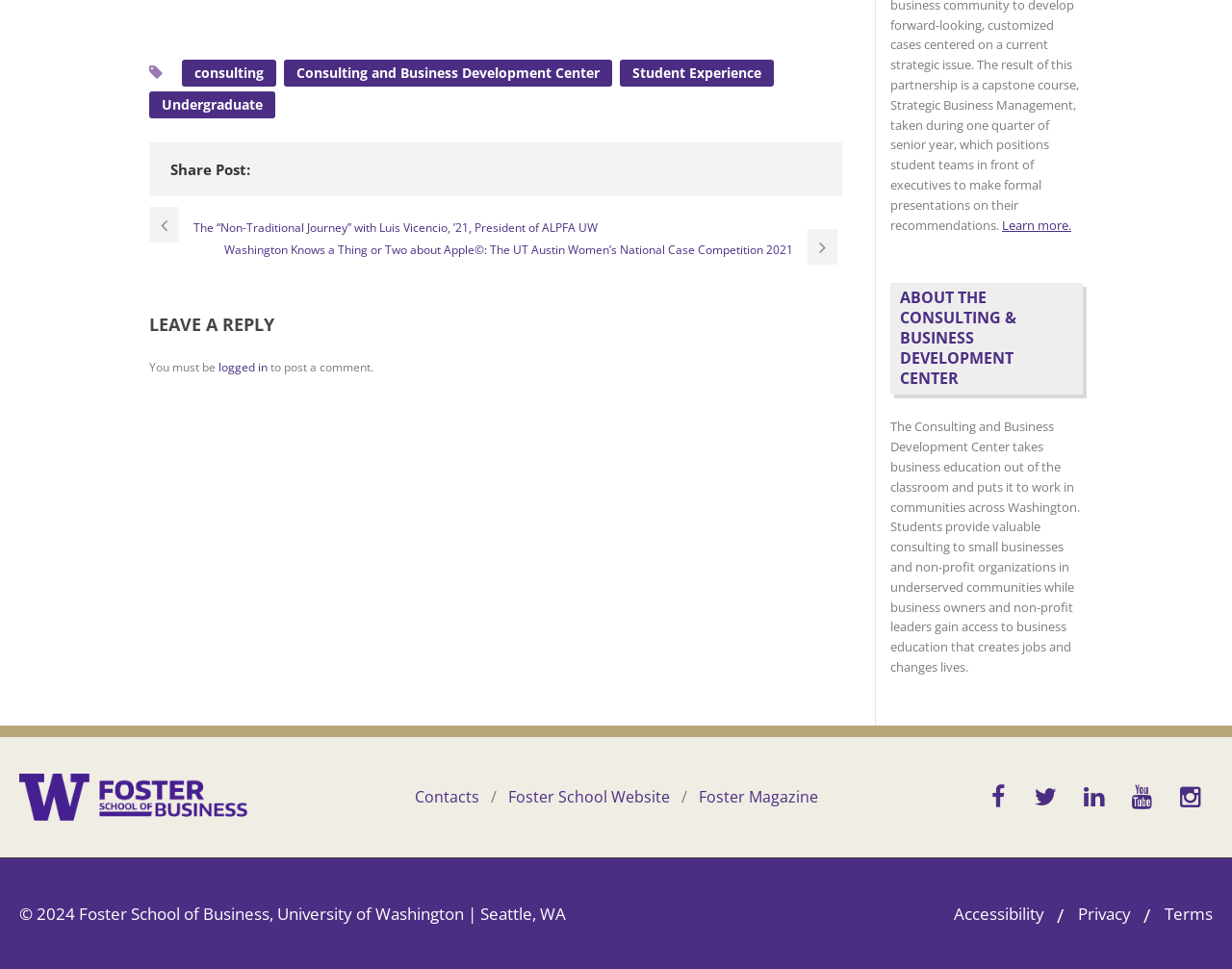Extract the bounding box coordinates of the UI element described by: "logged in". The coordinates should include four float numbers ranging from 0 to 1, e.g., [left, top, right, bottom].

[0.177, 0.37, 0.217, 0.387]